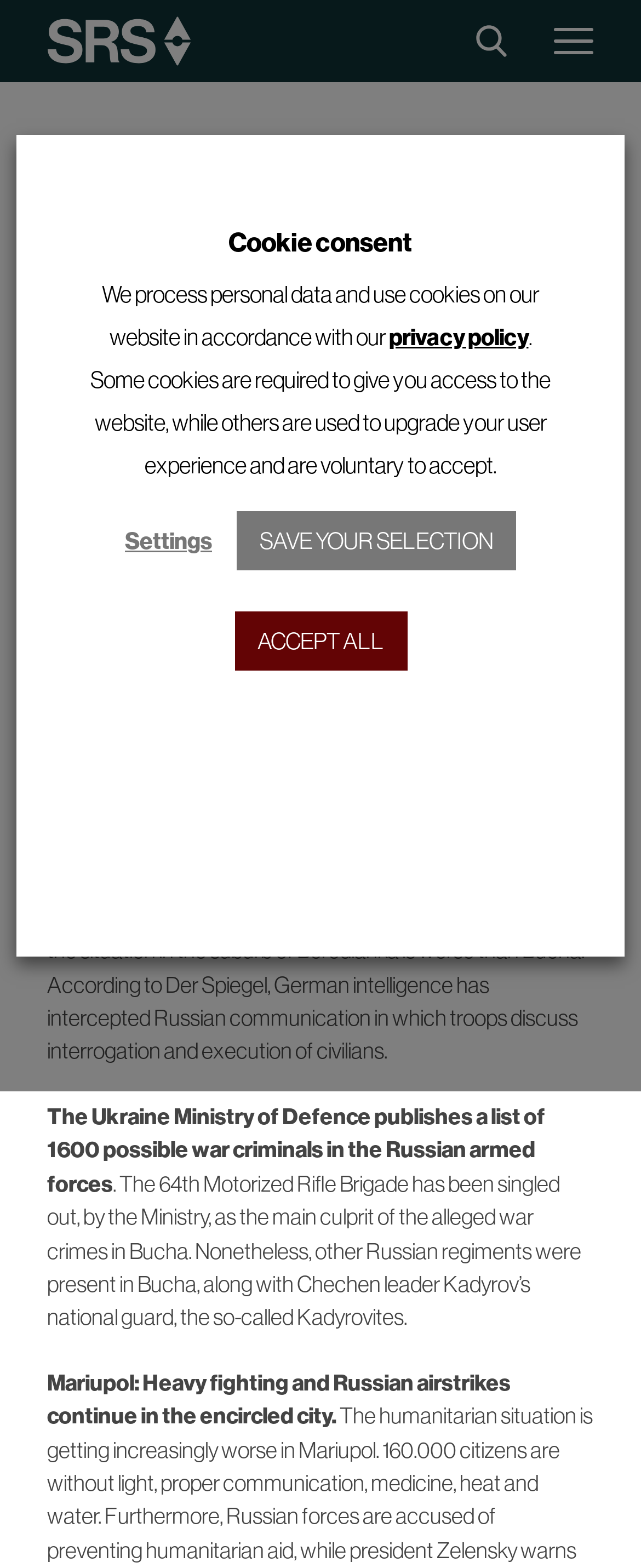What is the name of the leader of the national guard mentioned in the text?
Based on the image, answer the question with as much detail as possible.

I found the answer by reading the static text element with the content 'along with Chechen leader Kadyrov’s national guard, the so-called Kadyrovites.' which is located below the main heading 'SUMMARY UKRAINE– WEEK 14'.